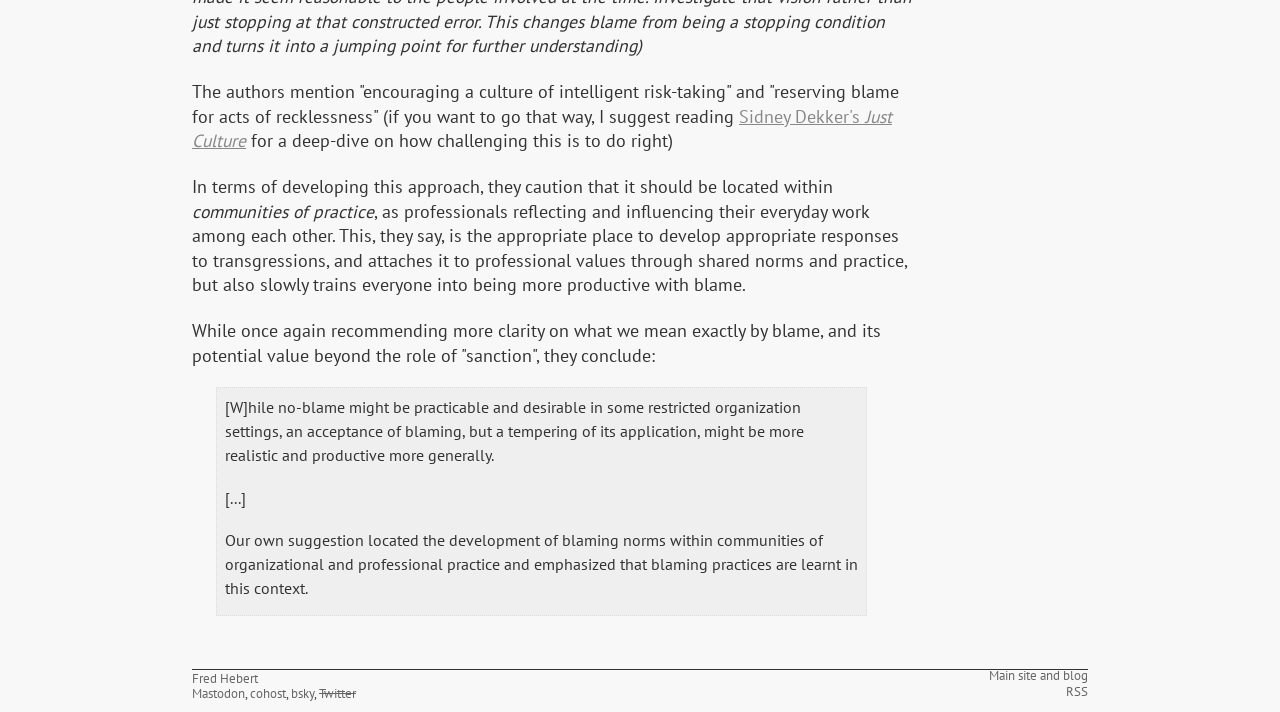Answer the question in one word or a short phrase:
What social media platforms are mentioned?

Mastodon, Twitter, cohost, bsky